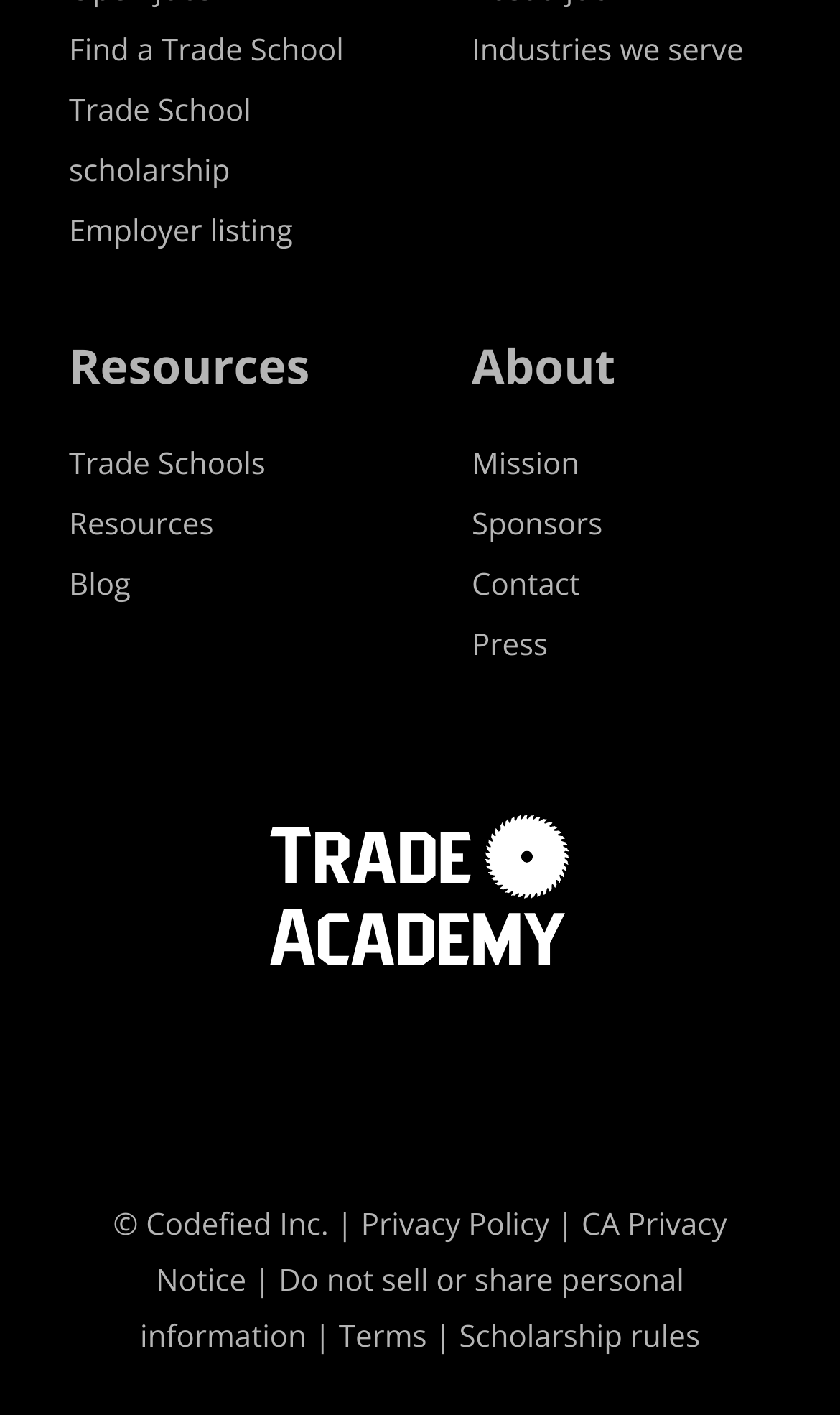Identify the coordinates of the bounding box for the element that must be clicked to accomplish the instruction: "Find a trade school".

[0.082, 0.021, 0.409, 0.05]